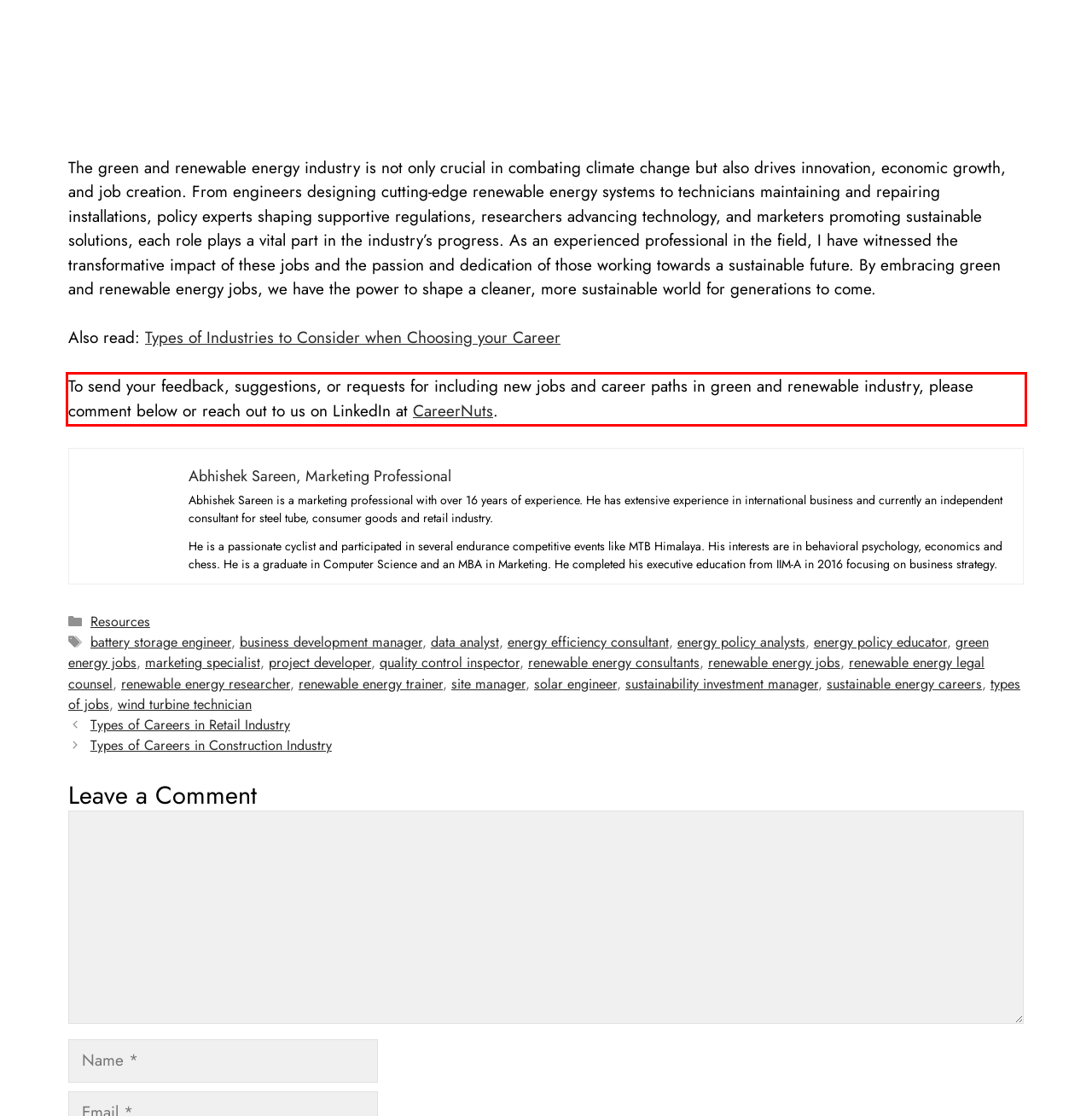Analyze the red bounding box in the provided webpage screenshot and generate the text content contained within.

To send your feedback, suggestions, or requests for including new jobs and career paths in green and renewable industry, please comment below or reach out to us on LinkedIn at CareerNuts.